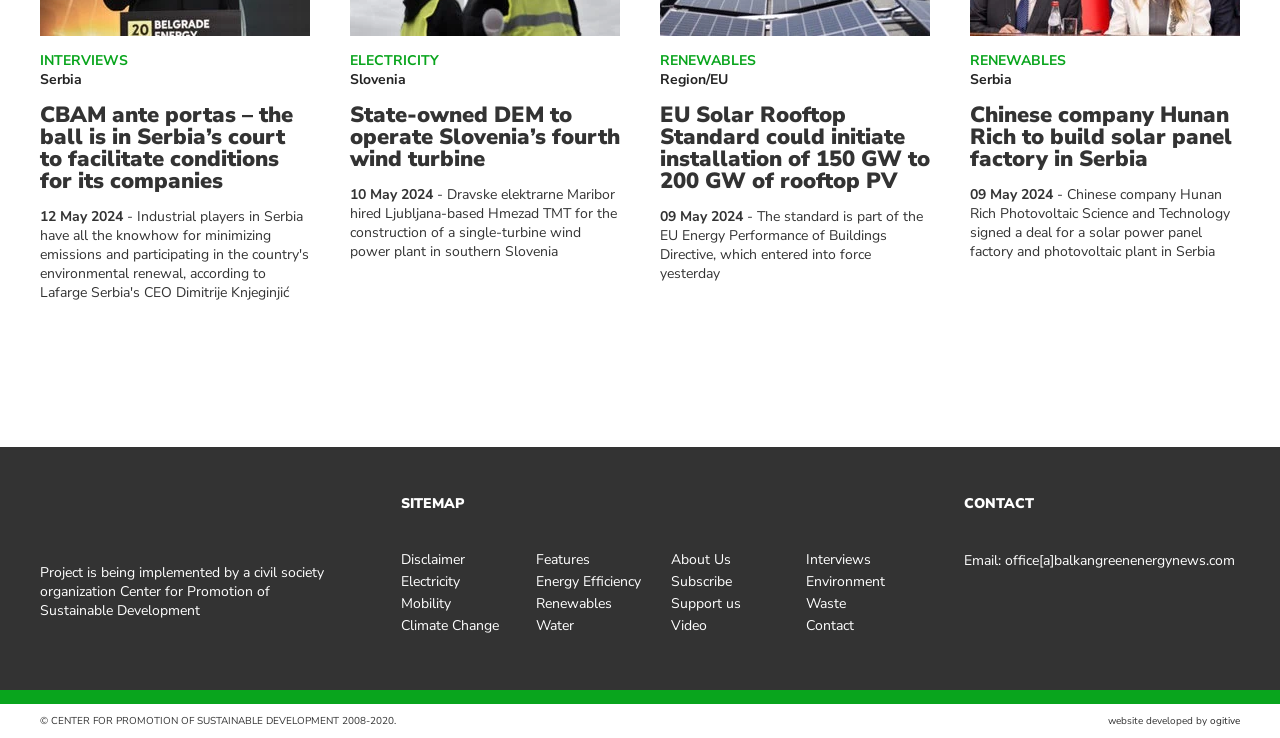Show me the bounding box coordinates of the clickable region to achieve the task as per the instruction: "Click on the link to read about CBAM ante portas".

[0.031, 0.027, 0.242, 0.056]